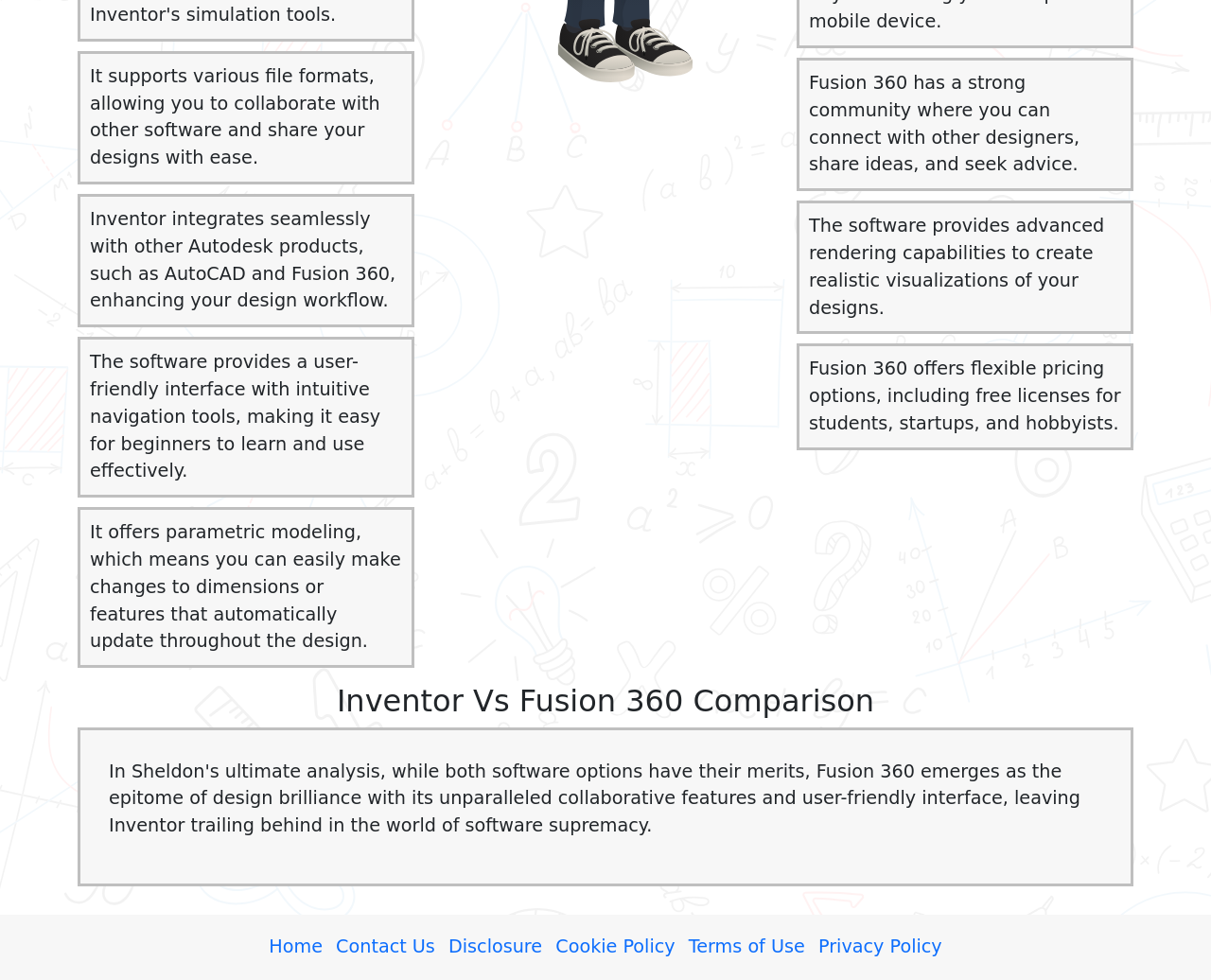Identify the bounding box coordinates for the UI element described as follows: Privacy Policy. Use the format (top-left x, top-left y, bottom-right x, bottom-right y) and ensure all values are floating point numbers between 0 and 1.

[0.676, 0.955, 0.778, 0.977]